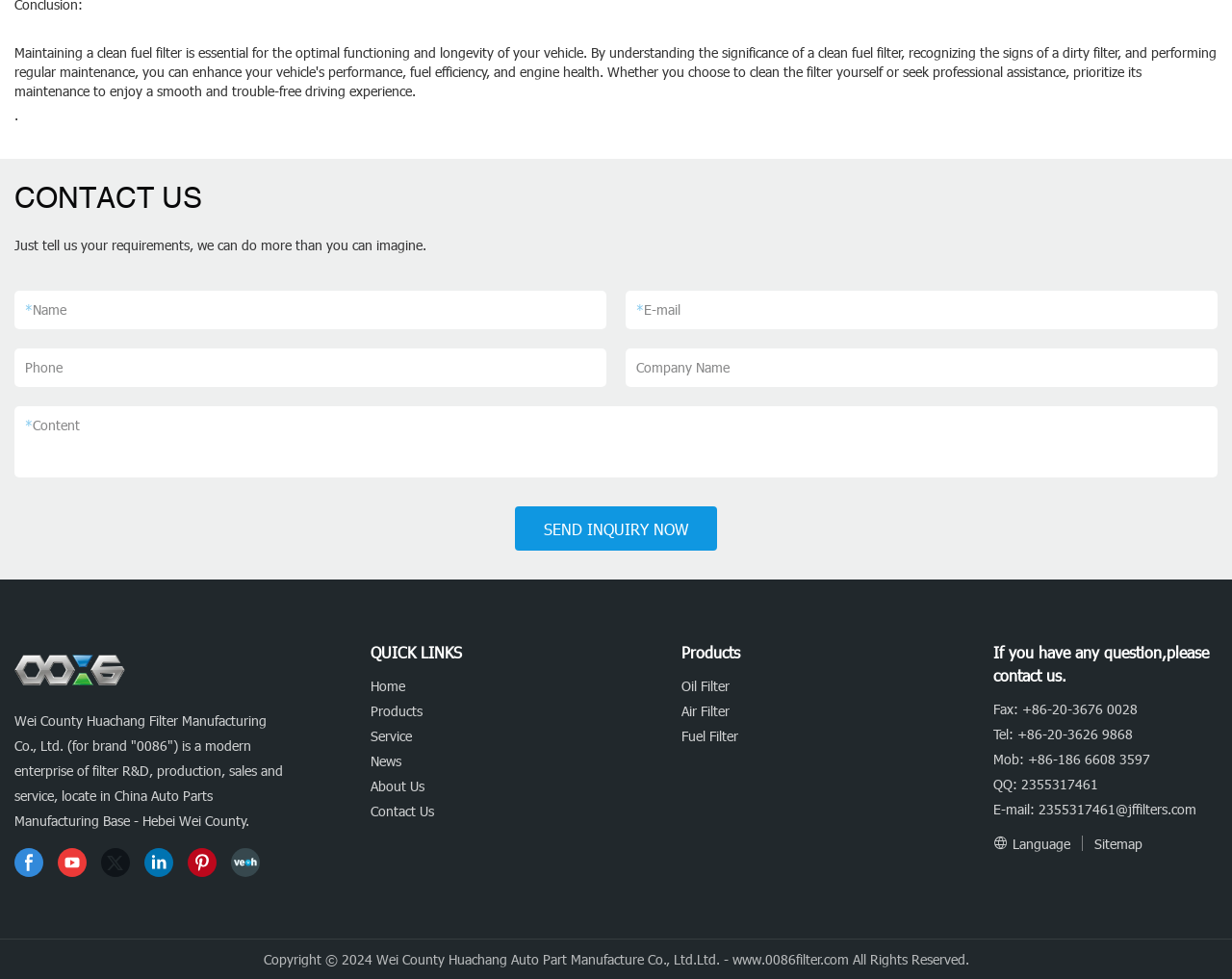Locate the UI element described as follows: "SEND INQUIRY NOW". Return the bounding box coordinates as four float numbers between 0 and 1 in the order [left, top, right, bottom].

[0.418, 0.517, 0.582, 0.563]